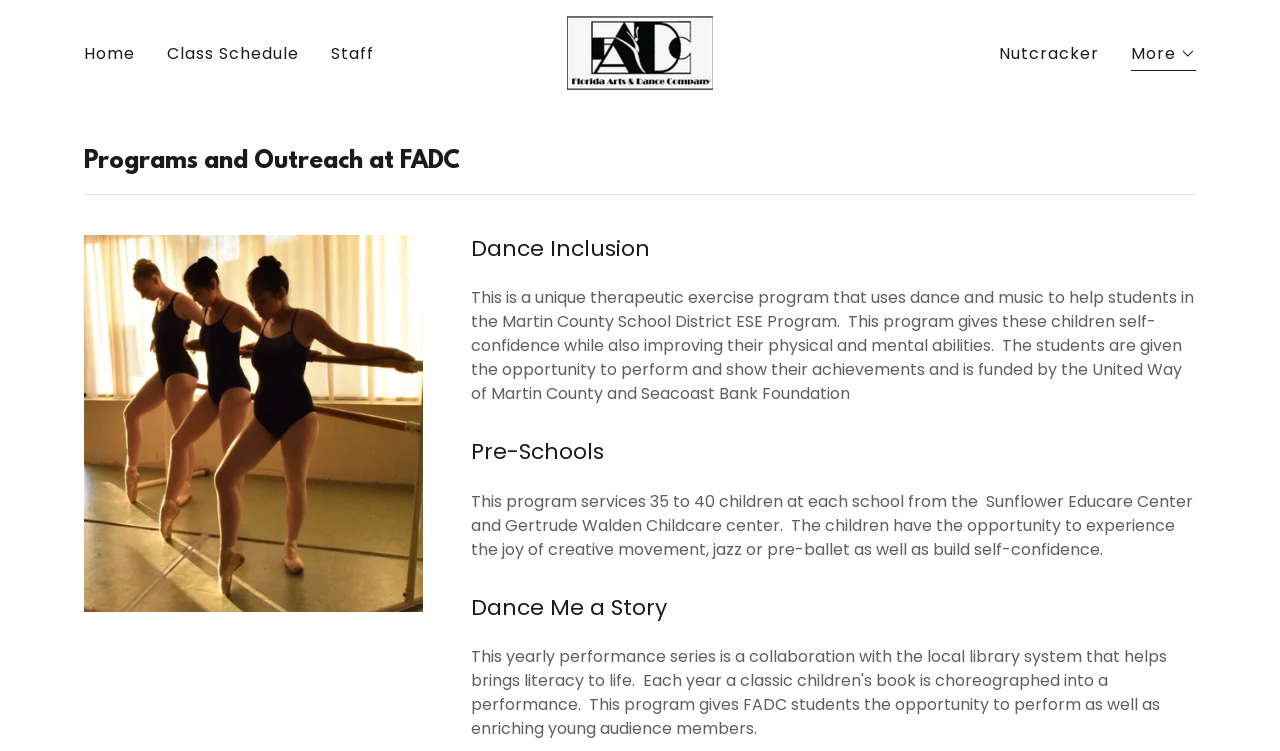What is the last menu item on the top navigation bar?
From the screenshot, provide a brief answer in one word or phrase.

More